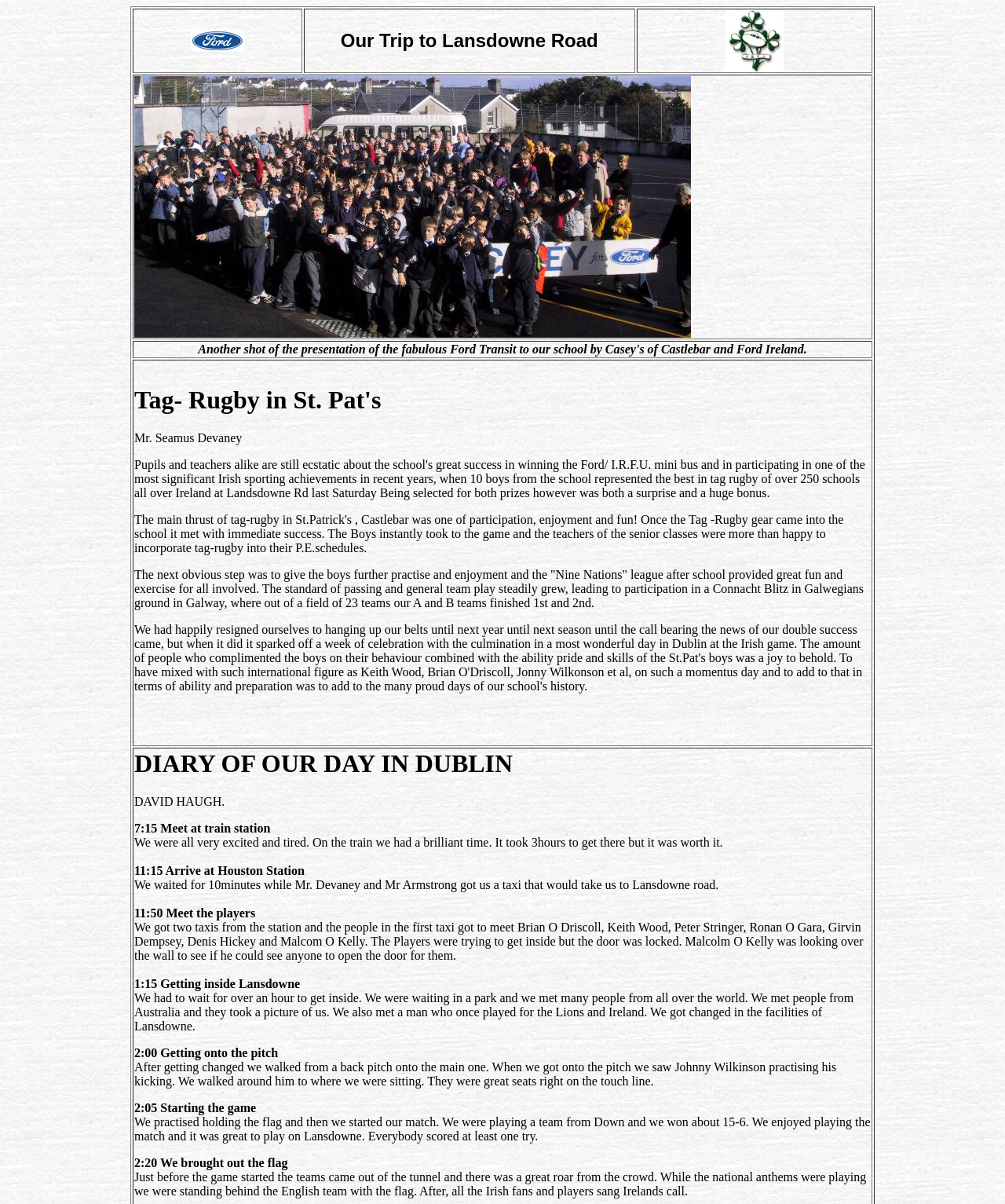Offer an extensive depiction of the webpage and its key elements.

The webpage appears to be a blog or article about a school's trip to Lansdowne Road, a rugby stadium in Ireland. The page is divided into sections, each containing a combination of images and text.

At the top of the page, there is a row with three grid cells, each containing an image. The first image is located on the left side of the page, the second is in the center, and the third is on the right side.

Below this row, there is a section with a single image that spans the entire width of the page.

The next section is a row with a single grid cell that contains a block of text. This text describes the school's experience participating in a tag-rugby tournament and their subsequent trip to Lansdowne Road.

Below this section, there is a longer block of text that is divided into several subheadings, including "Tag- Rugby in St. Pat's" and "DIARY OF OUR DAY IN DUBLIN". This text provides a detailed account of the school's trip to Dublin, including their arrival, meeting the players, and participating in a match at Lansdowne Road.

Throughout this section, there are several static text elements that provide specific details about the trip, such as the time they arrived at the stadium, the players they met, and the events that took place during the match.

Overall, the webpage is a personal and detailed account of a school's trip to Lansdowne Road, with a focus on their experiences participating in a tag-rugby tournament and meeting professional rugby players.